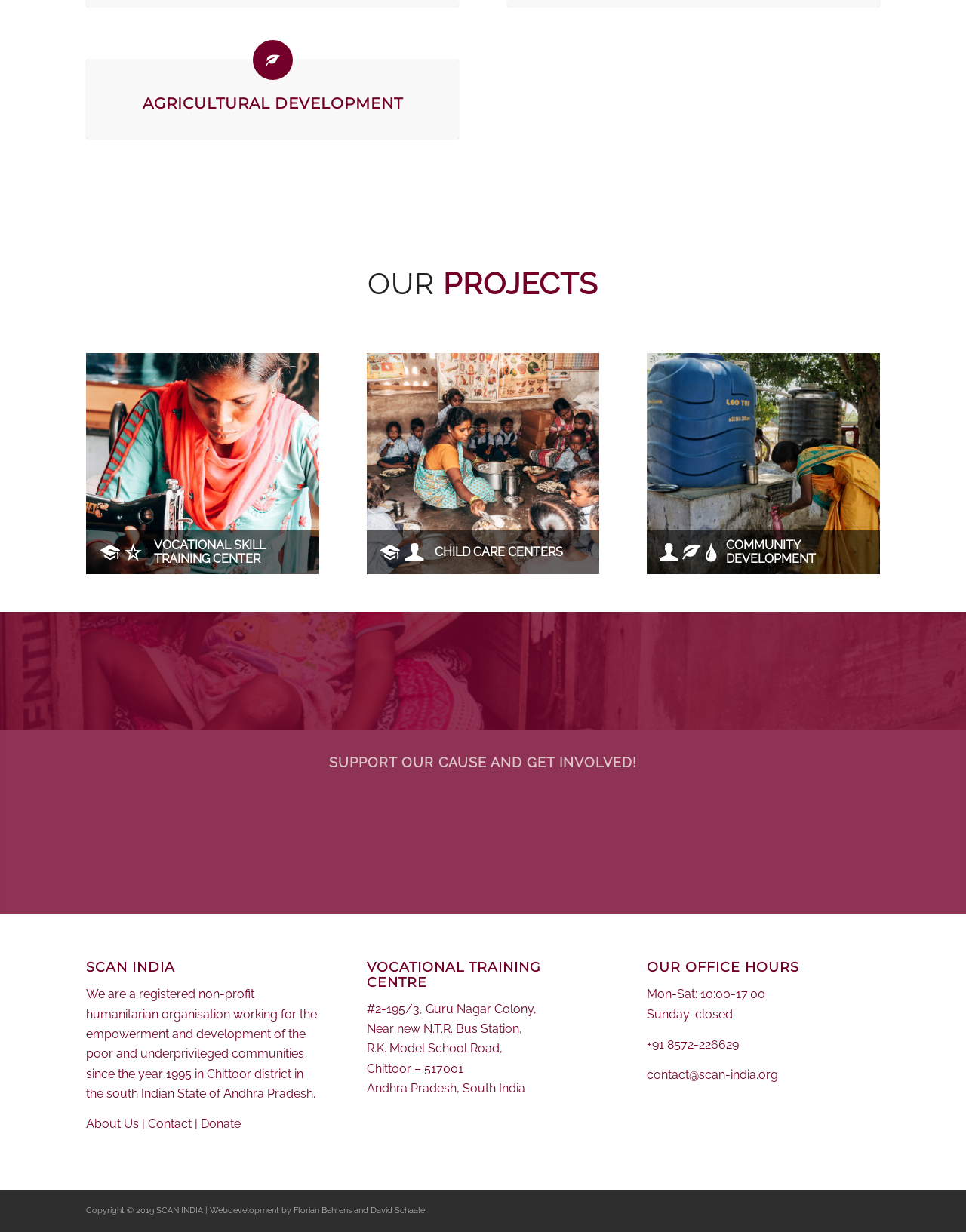Please answer the following question using a single word or phrase: 
What is the email address of the organization?

contact@scan-india.org